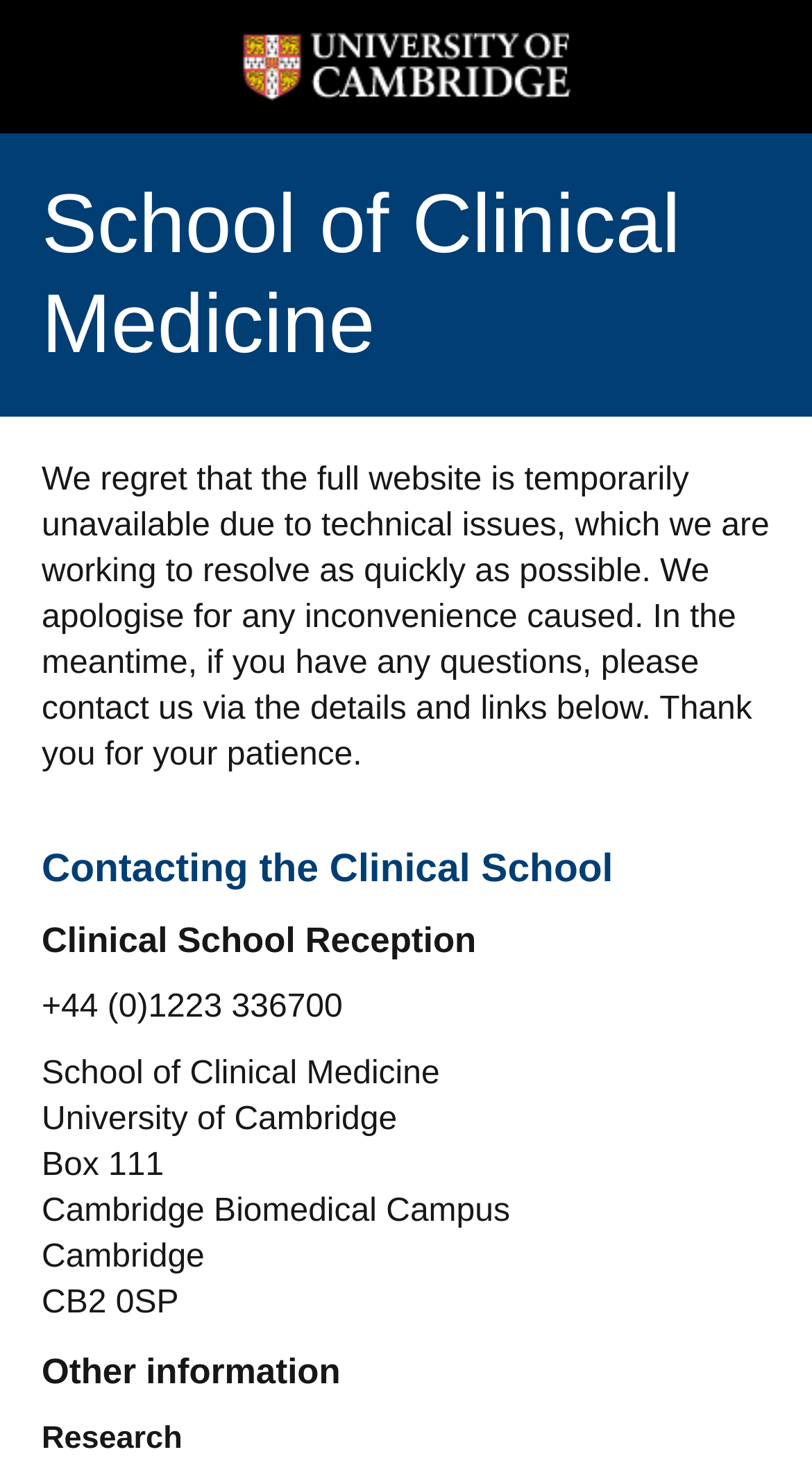Please give a concise answer to this question using a single word or phrase: 
How many headings are there under the main heading 'School of Clinical Medicine'?

4